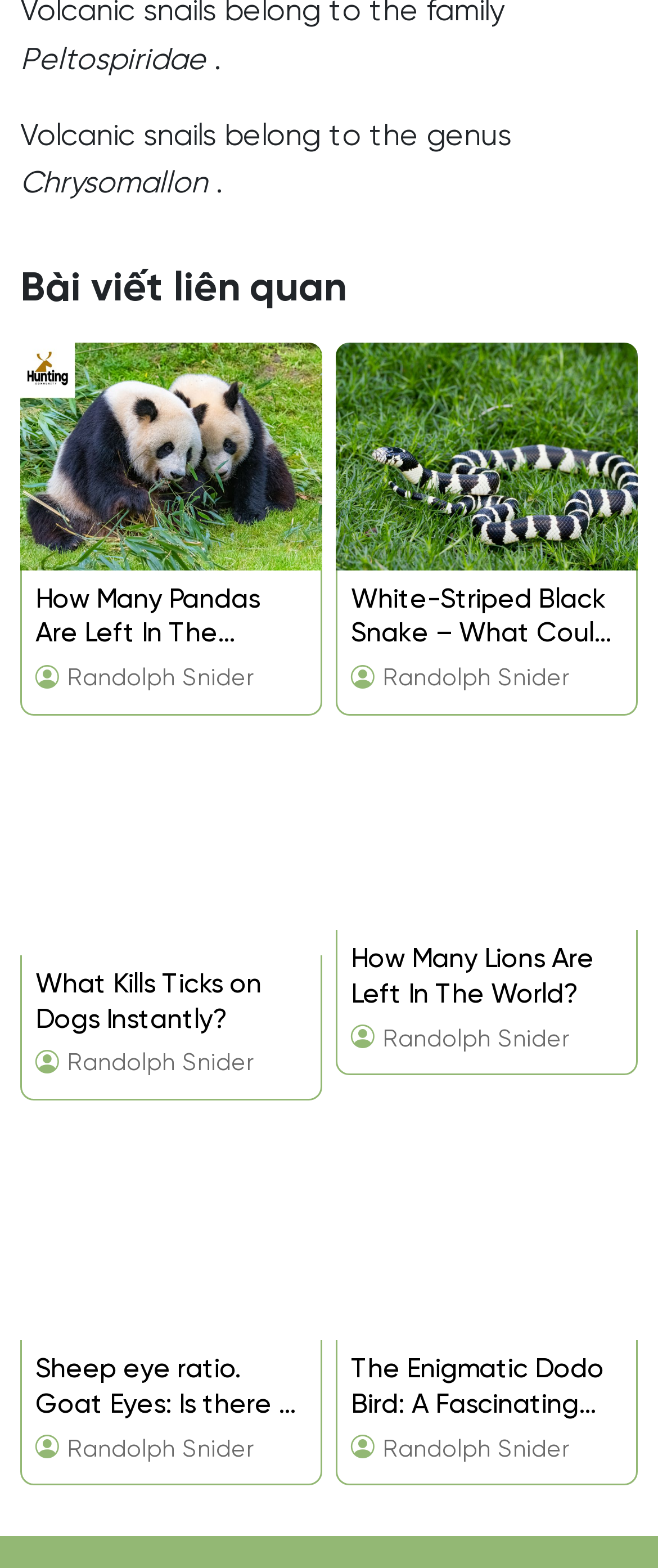Give a concise answer of one word or phrase to the question: 
How many images are associated with the related articles?

8